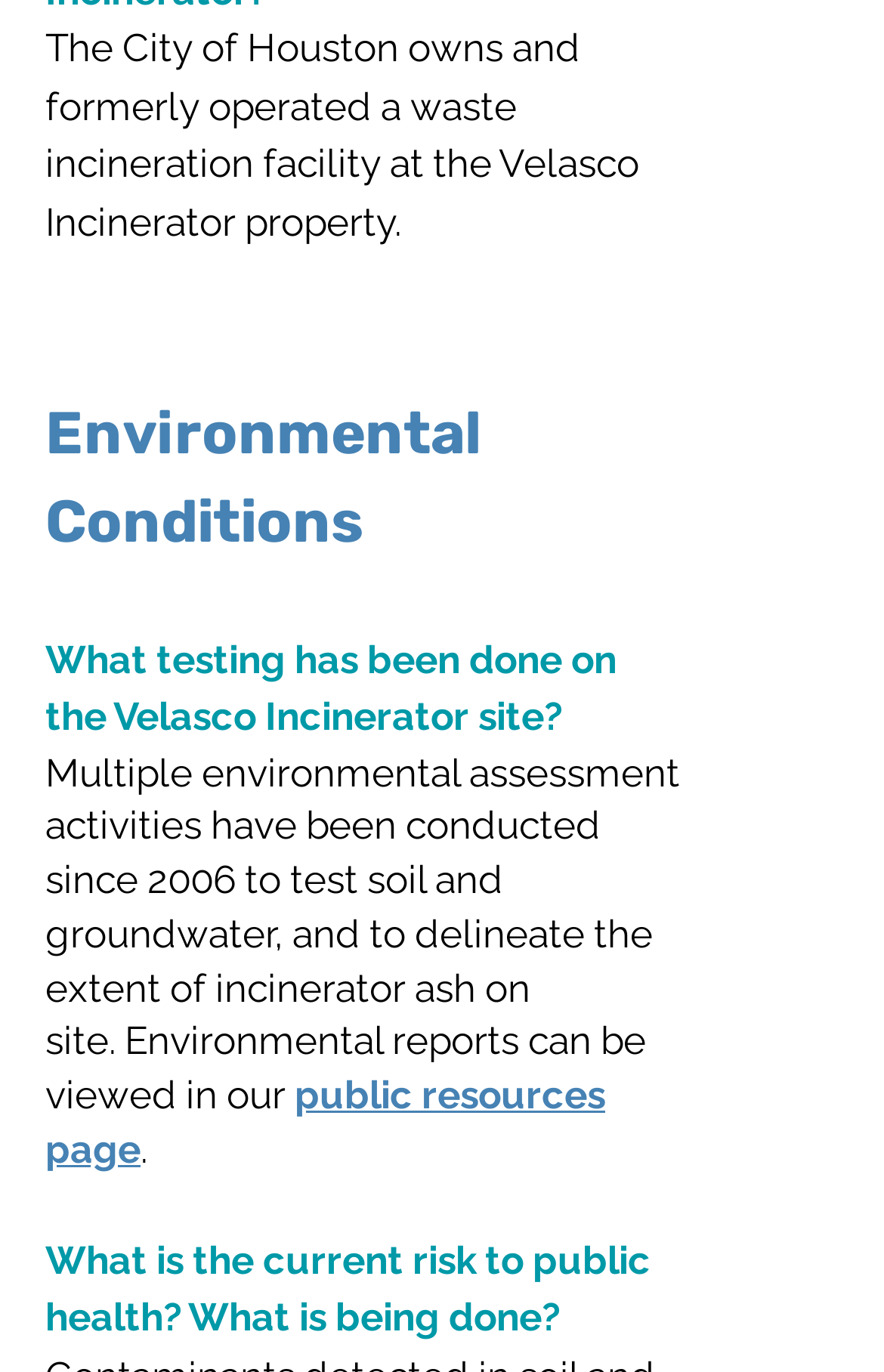Using the format (top-left x, top-left y, bottom-right x, bottom-right y), provide the bounding box coordinates for the described UI element. All values should be floating point numbers between 0 and 1: ublic resources page

[0.051, 0.782, 0.685, 0.854]